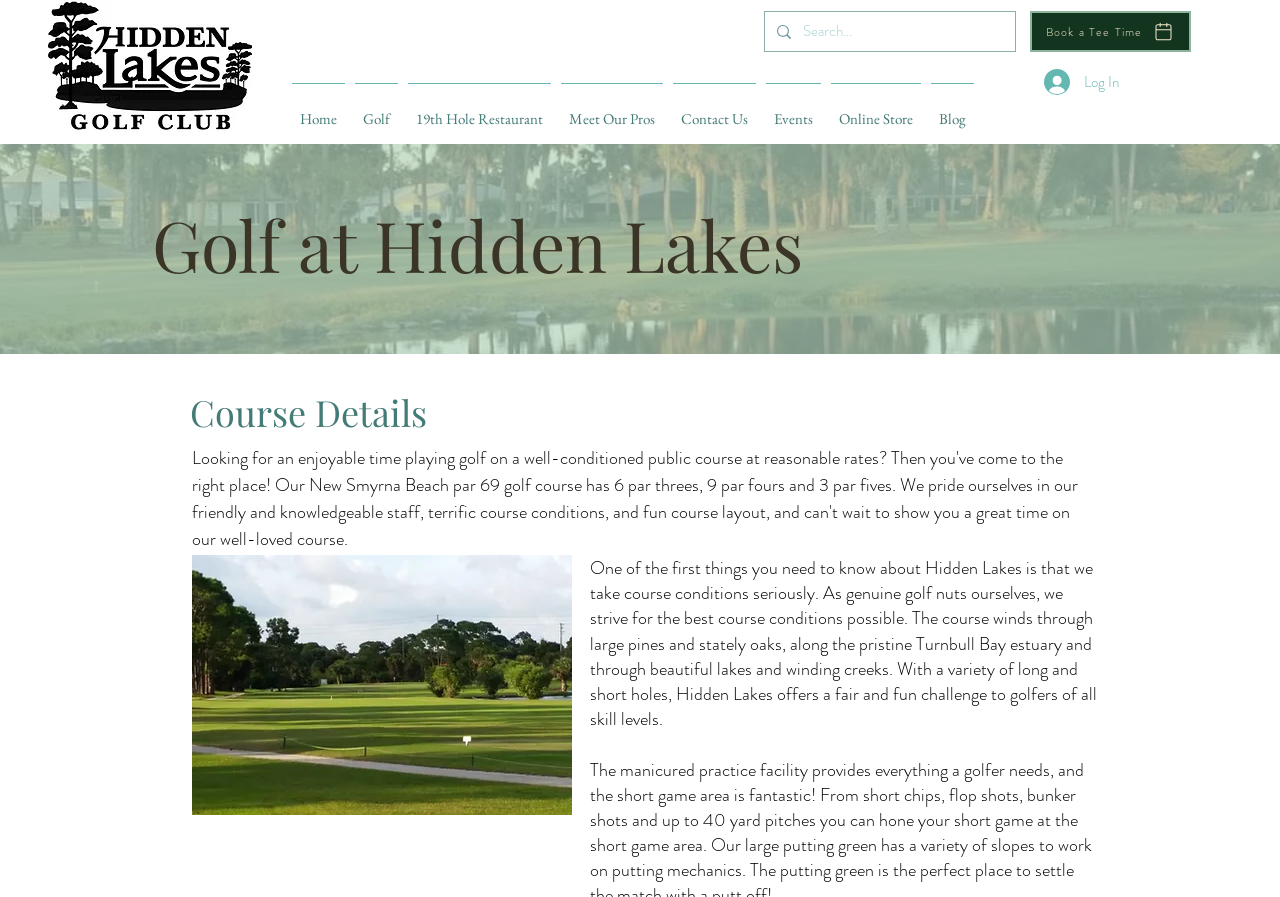Respond to the following question with a brief word or phrase:
What is the purpose of the 'Book a Tee Time' link?

To book a golf tee time